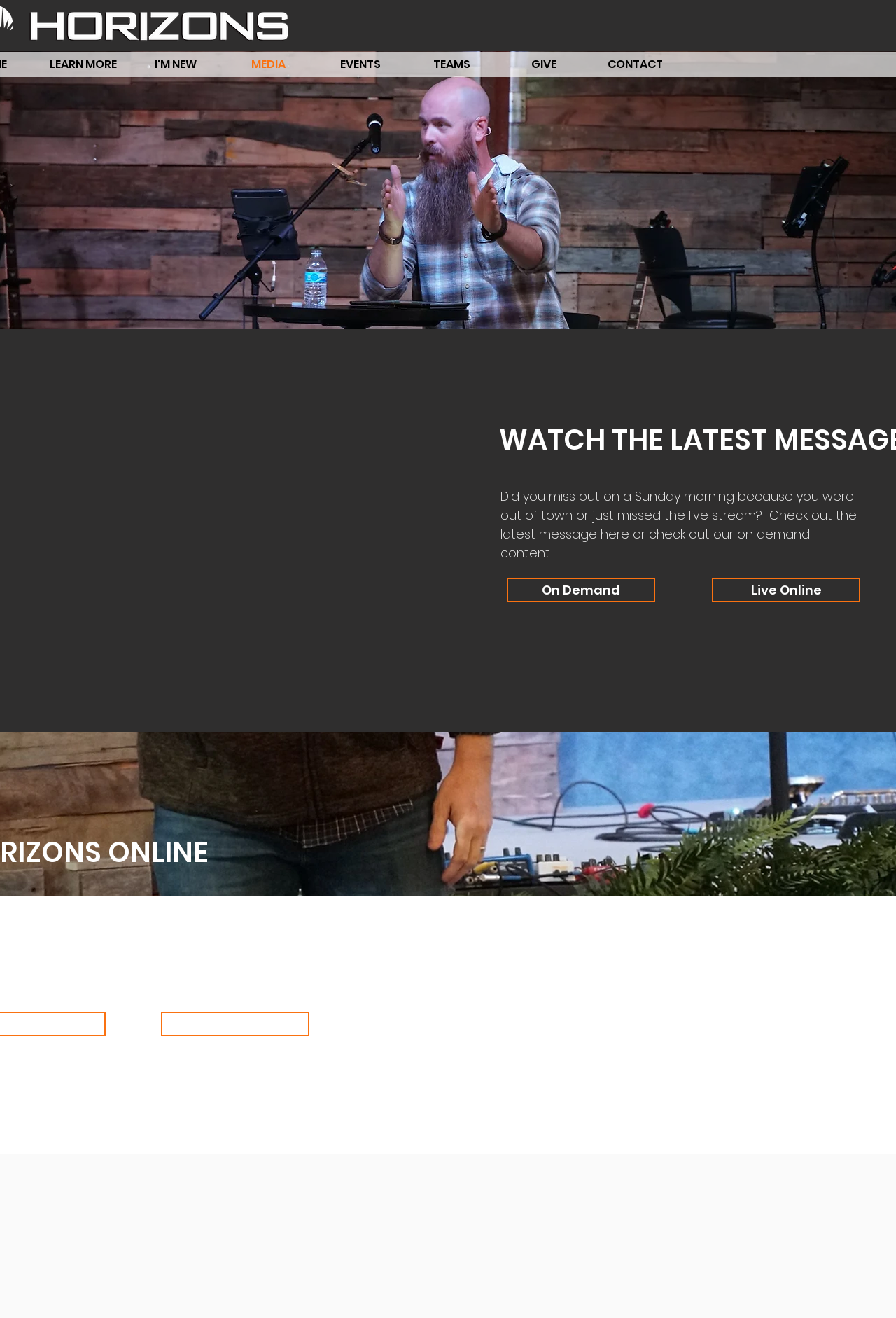Please provide a one-word or short phrase answer to the question:
How many navigation links are at the top of the page?

6